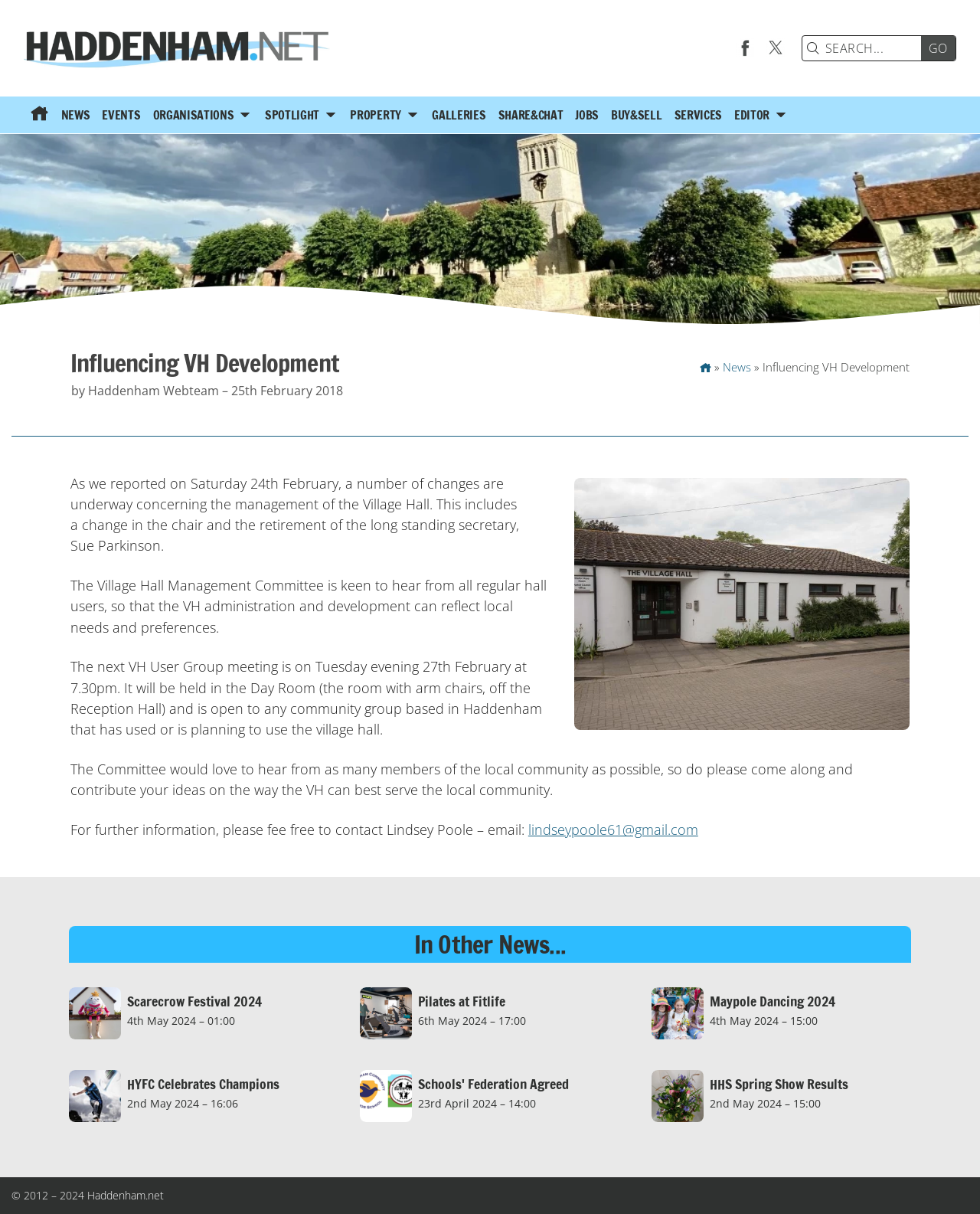Locate the UI element described by Spotlight and provide its bounding box coordinates. Use the format (top-left x, top-left y, bottom-right x, bottom-right y) with all values as floating point numbers between 0 and 1.

[0.264, 0.079, 0.351, 0.109]